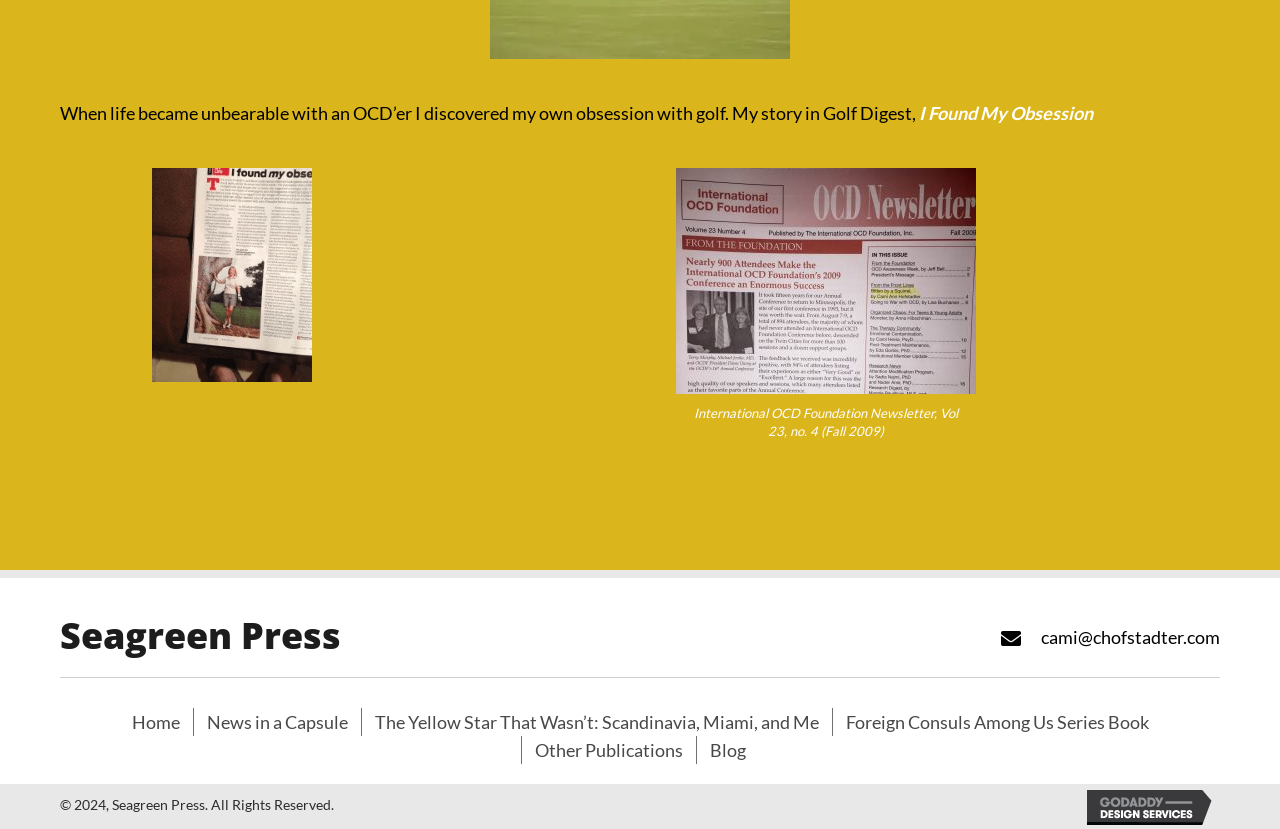Please give a succinct answer using a single word or phrase:
Who designed the website?

GoDaddy Web Design